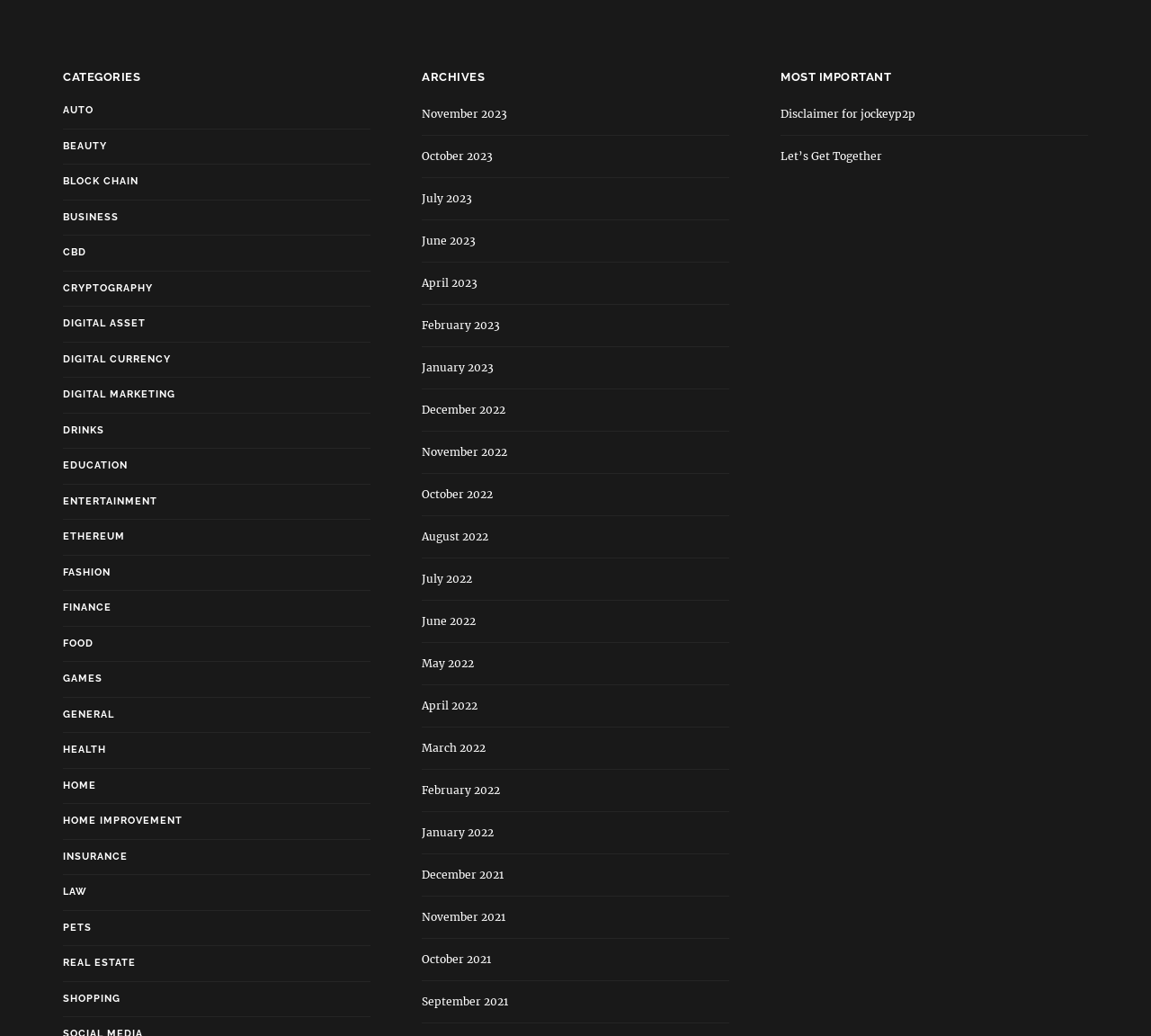Please study the image and answer the question comprehensively:
What is the category that comes after 'BEAUTY'?

I looked at the links under the 'CATEGORIES' heading and found that the link 'BEAUTY' is followed by the link 'BLOCK CHAIN', which is the category that comes after 'BEAUTY'.